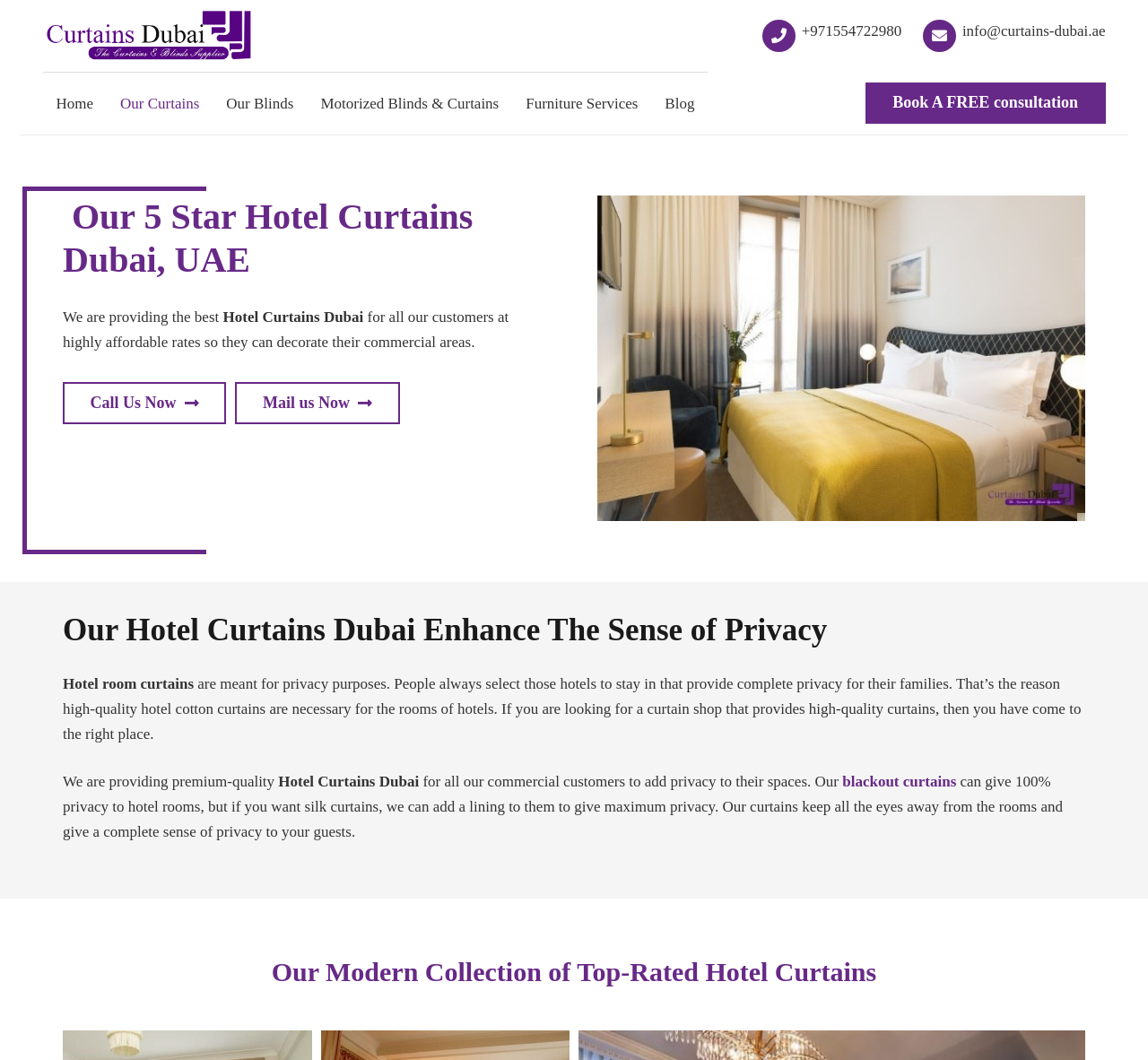Please find and give the text of the main heading on the webpage.

 Our 5 Star Hotel Curtains Dubai, UAE